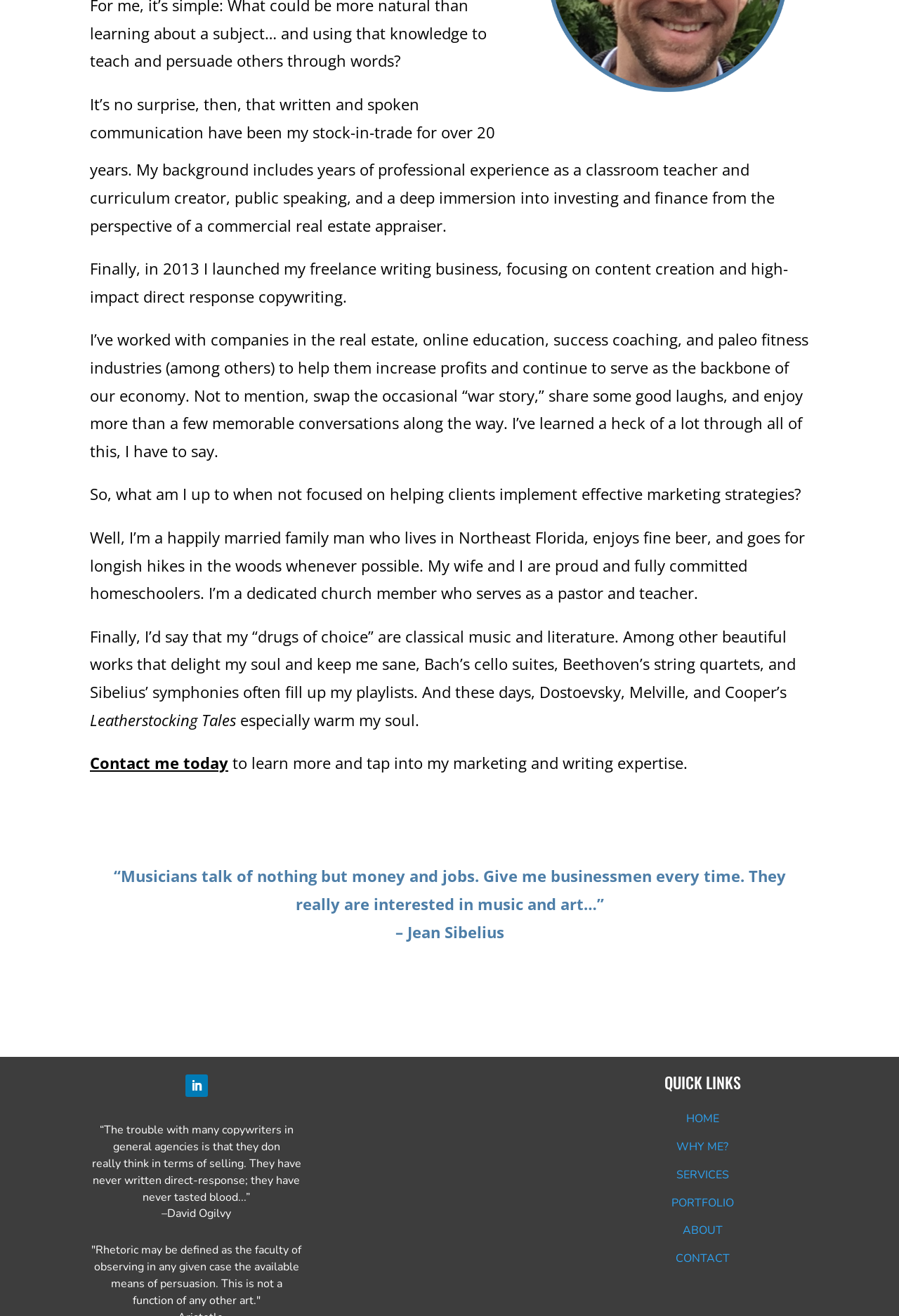Determine the bounding box for the UI element as described: "European Outsourcing Market". The coordinates should be represented as four float numbers between 0 and 1, formatted as [left, top, right, bottom].

None